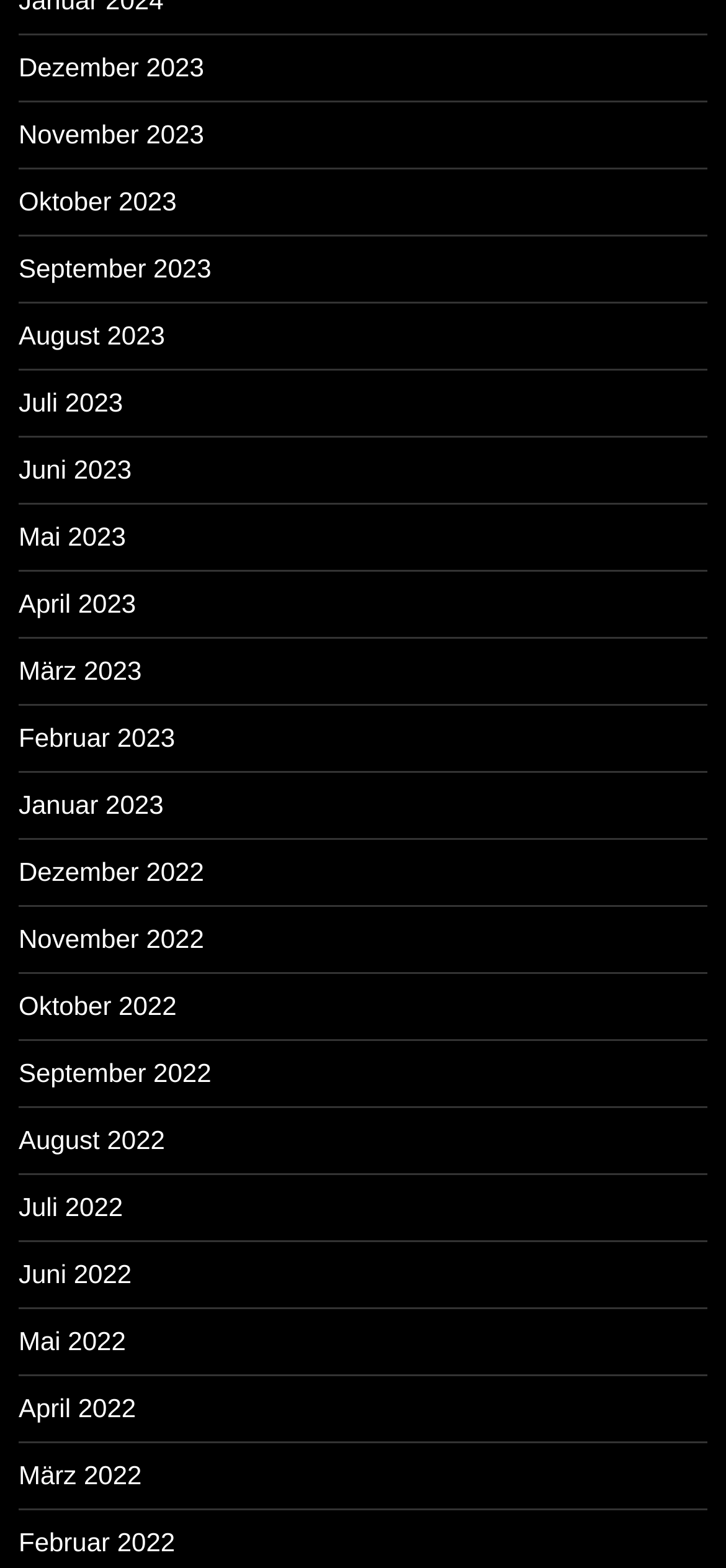Find the bounding box coordinates of the area to click in order to follow the instruction: "visit the Bălţi office".

None